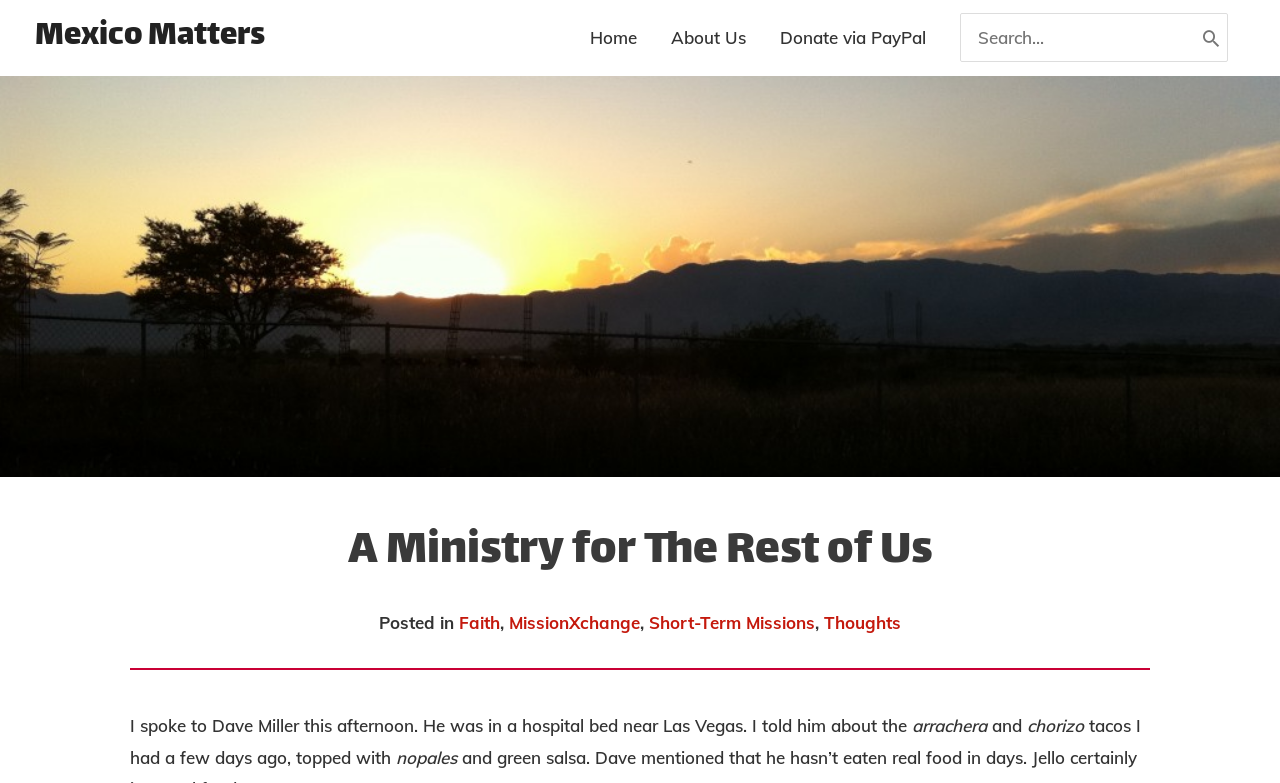Identify the bounding box coordinates for the UI element described as: "Donate via PayPal".

[0.596, 0.005, 0.737, 0.092]